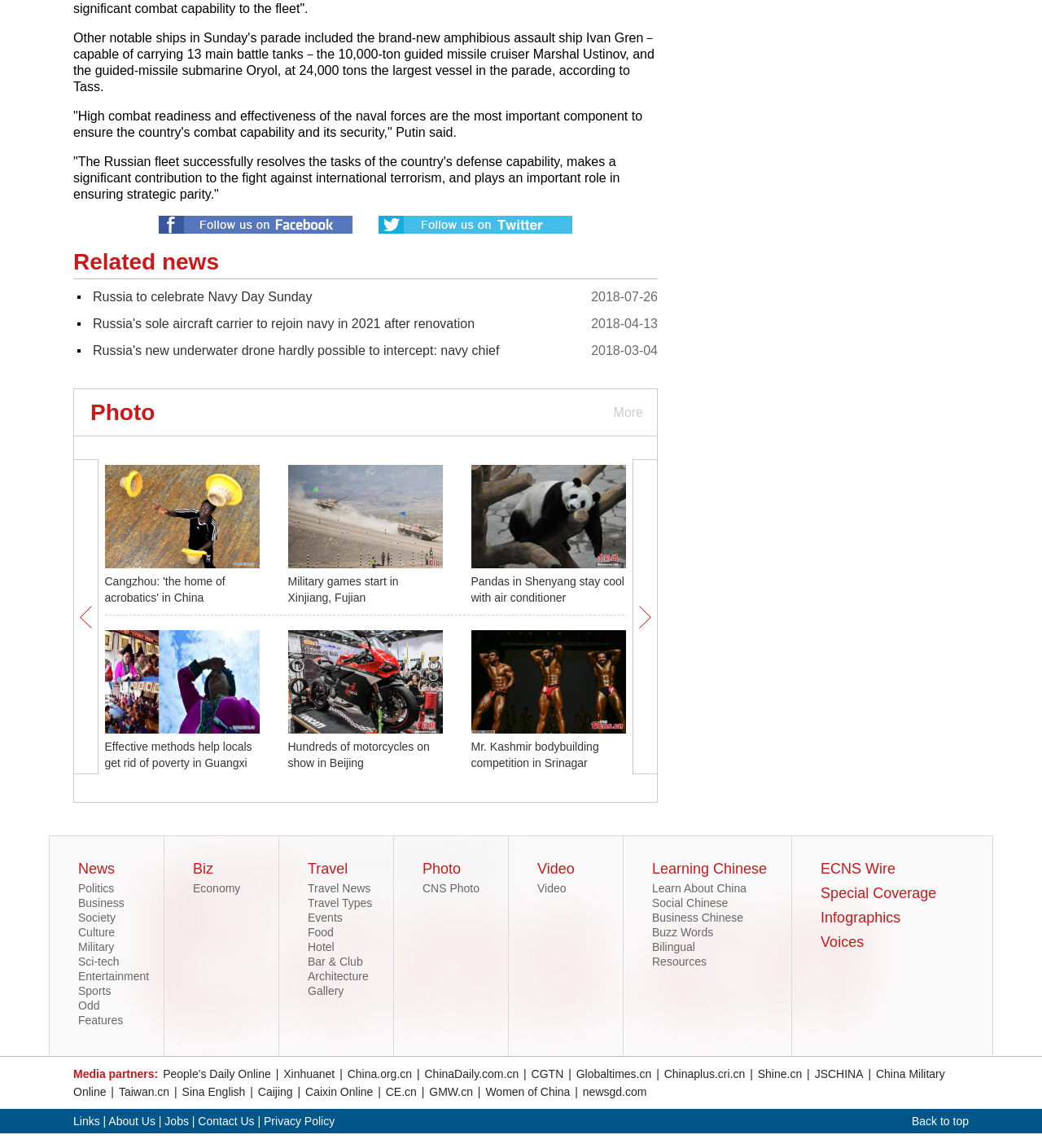Identify the bounding box coordinates of the section that should be clicked to achieve the task described: "Learn about Cangzhou, the home of acrobatics in China".

[0.1, 0.483, 0.249, 0.493]